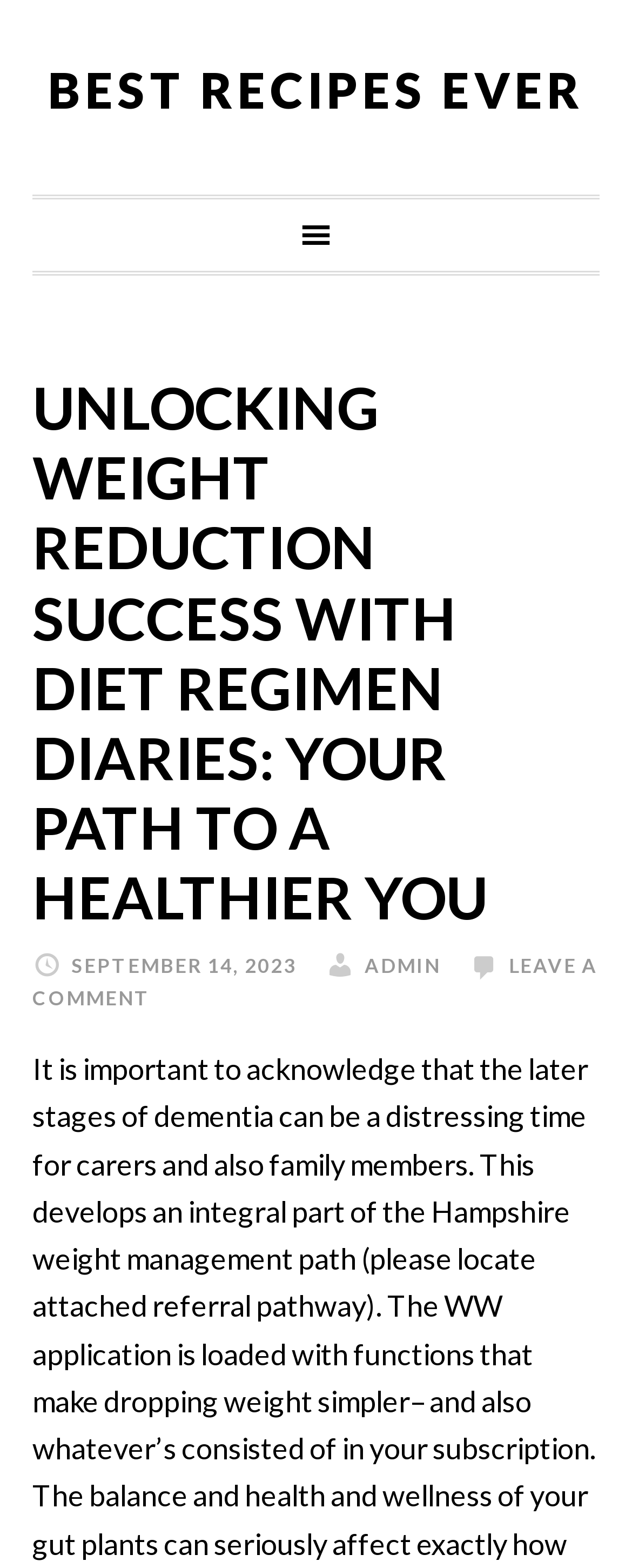Give an in-depth explanation of the webpage layout and content.

The webpage appears to be a blog post or article titled "Unlocking Weight Reduction Success With Diet Regimen Diaries: Your Path To A Healthier You" from the website "Best Recipes Ever". 

At the top of the page, there is a prominent link to the website's main page, "Best Recipes Ever", which takes up most of the width of the page. Below this, there is a navigation menu labeled "Main" that spans almost the entire width of the page. 

Within the navigation menu, there is a large header that occupies most of the menu's space, displaying the title of the article. Below the title, there is a timestamp indicating that the article was posted on September 14, 2023. To the right of the timestamp, there are two links: one labeled "ADMIN" and another labeled "LEAVE A COMMENT".